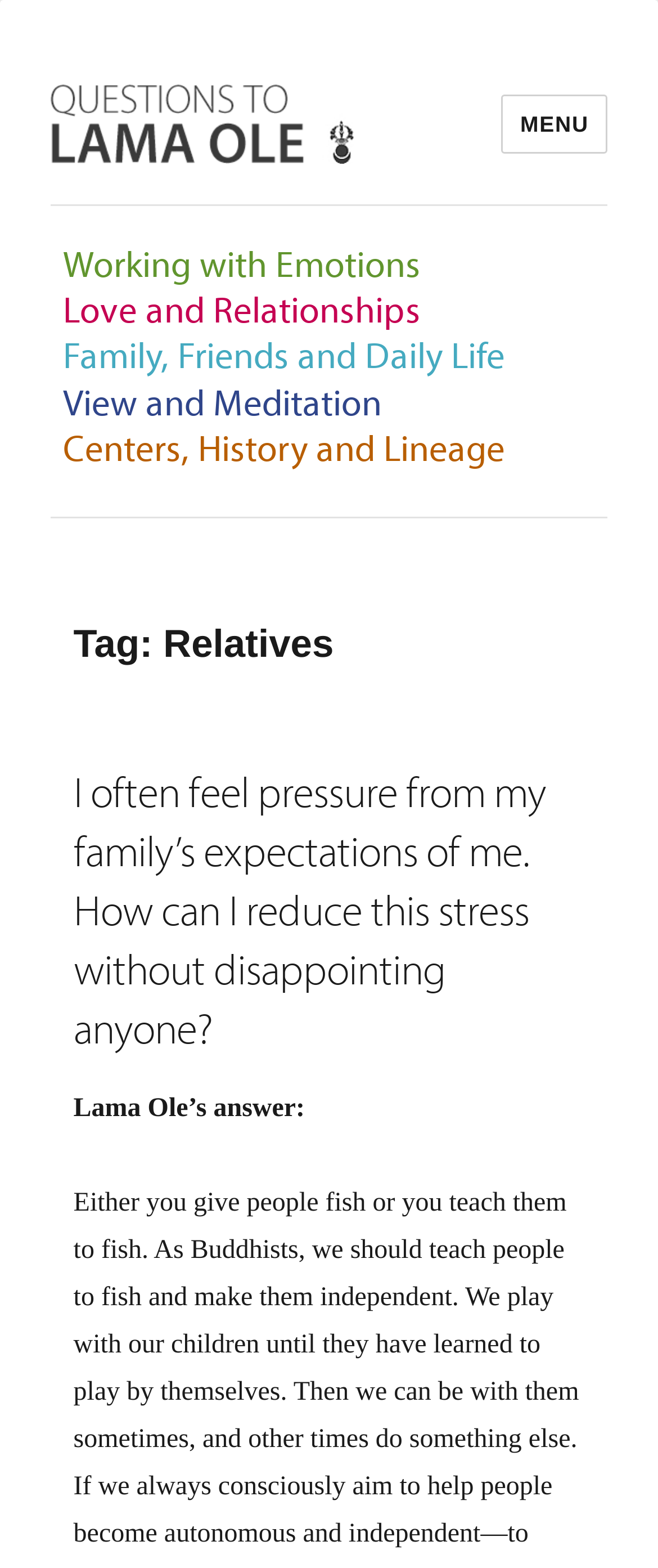Find the bounding box coordinates for the HTML element described as: "Centers, History and Lineage". The coordinates should consist of four float values between 0 and 1, i.e., [left, top, right, bottom].

[0.095, 0.271, 0.767, 0.299]